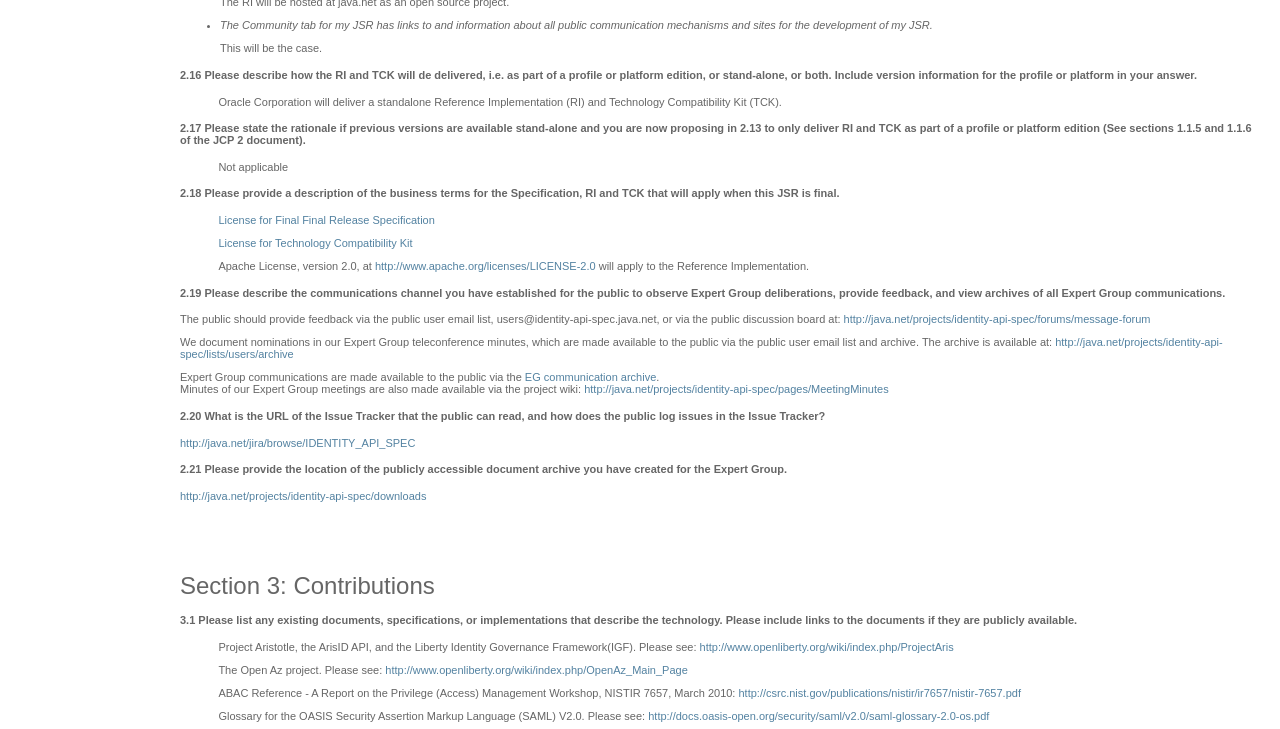Pinpoint the bounding box coordinates of the clickable area needed to execute the instruction: "Click the link to License for Final Release Specification". The coordinates should be specified as four float numbers between 0 and 1, i.e., [left, top, right, bottom].

[0.171, 0.294, 0.34, 0.31]